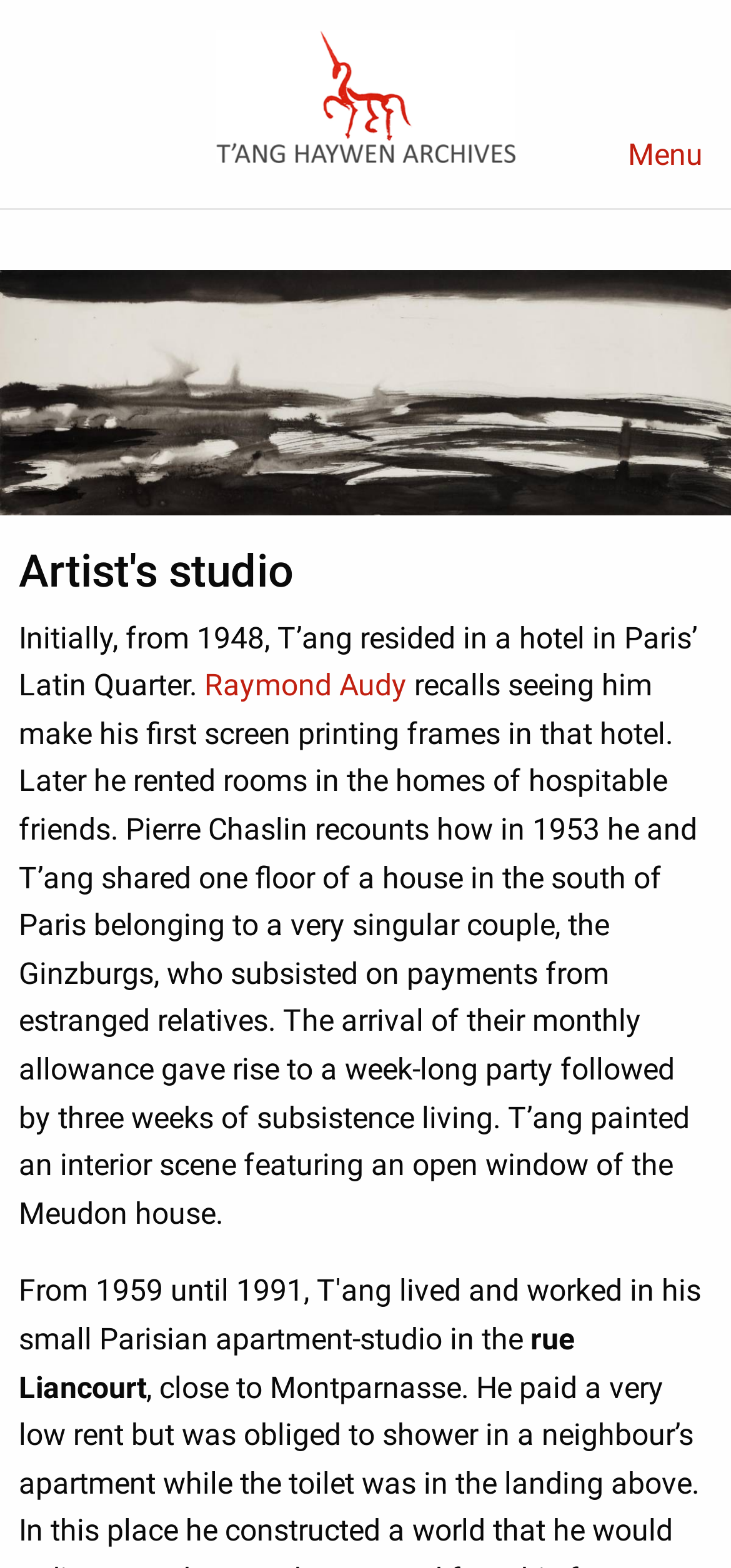Please answer the following question as detailed as possible based on the image: 
Where did T’ang reside initially in 1948?

According to the text on the webpage, initially, from 1948, T’ang resided in a hotel in Paris’ Latin Quarter, as stated in the StaticText element with bounding box coordinates [0.026, 0.395, 0.954, 0.448].